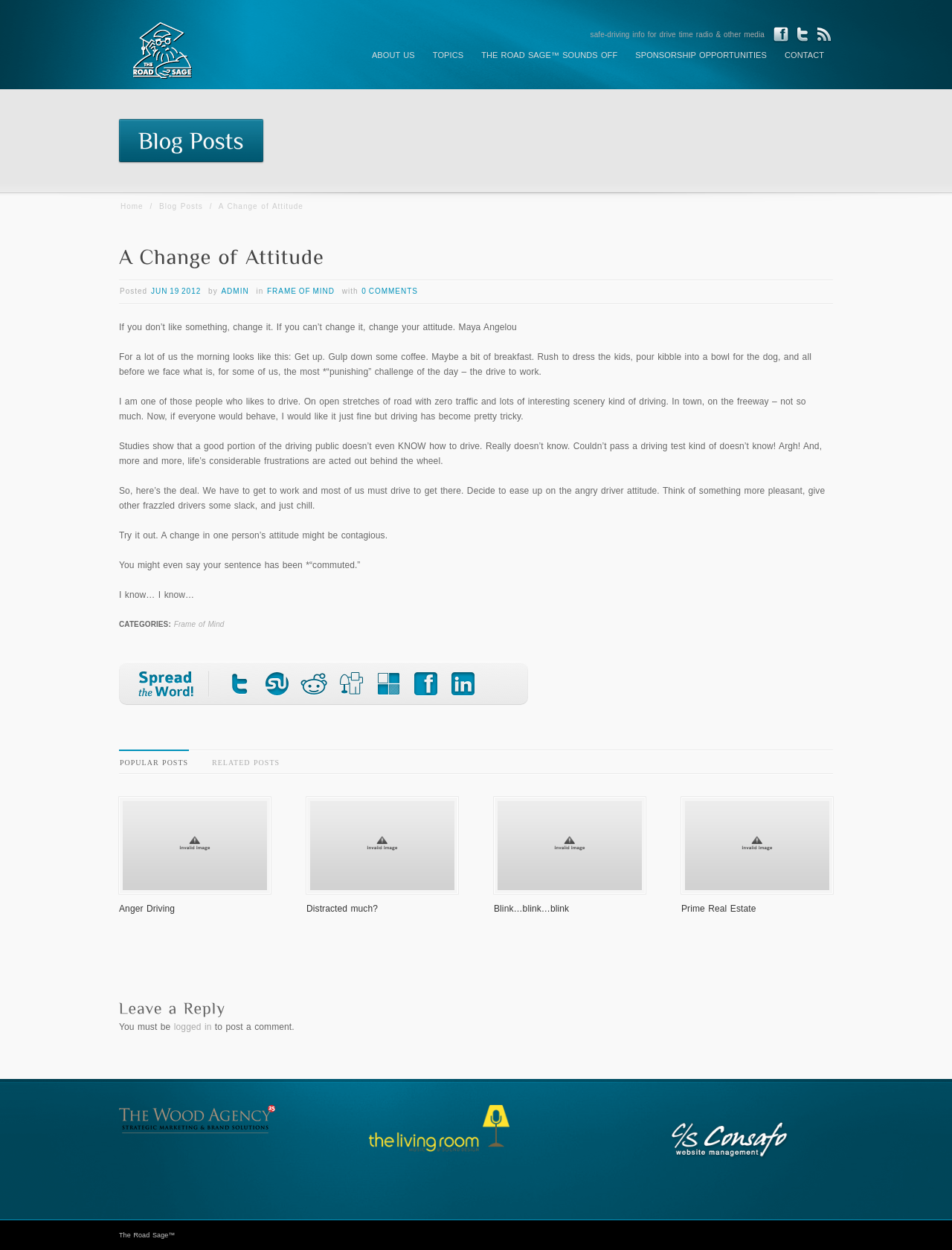What is the author of the blog post?
Look at the webpage screenshot and answer the question with a detailed explanation.

The question asks for the author of the blog post. By examining the link element with the text 'ADMIN', we can find the author of the blog post, which is 'ADMIN'.